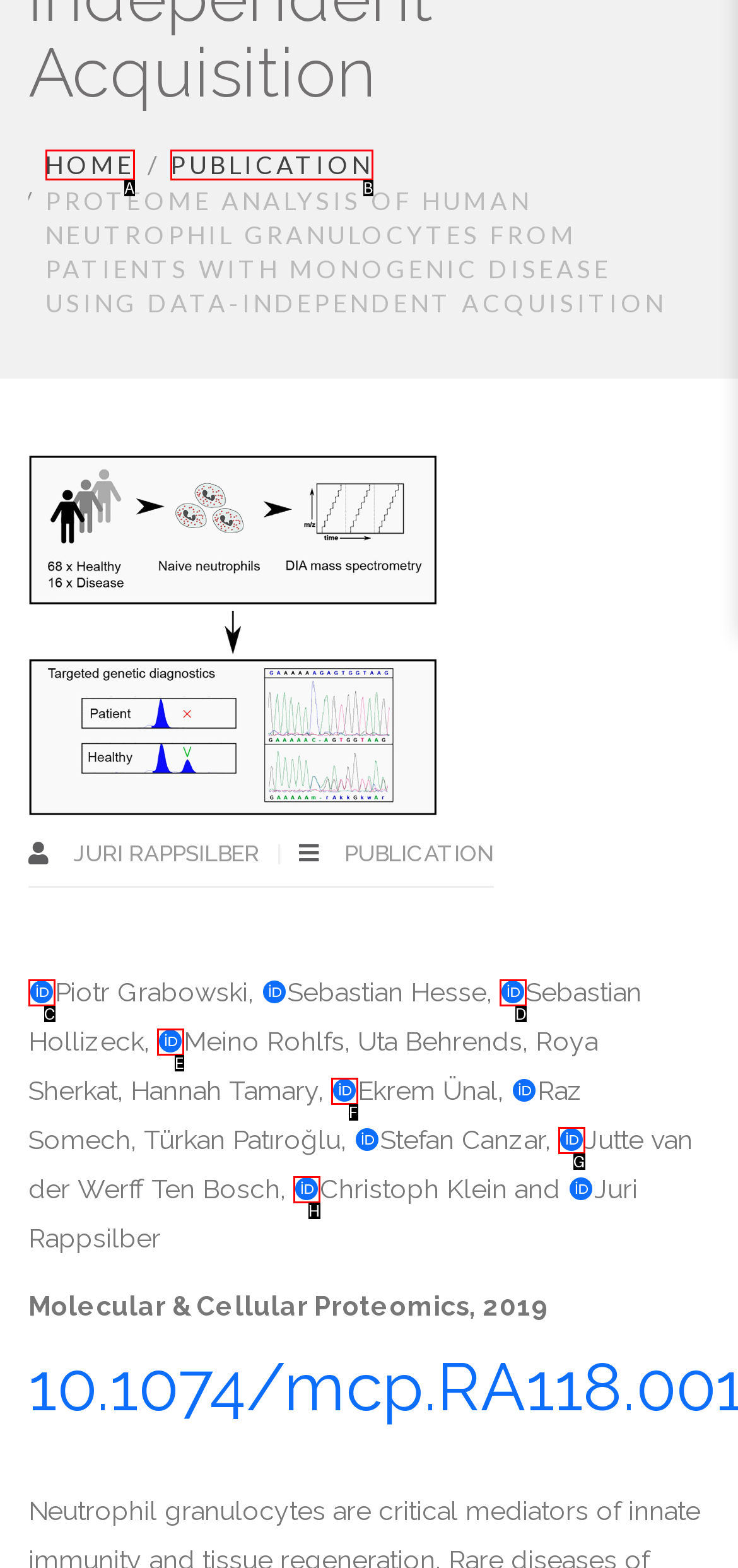Point out the option that best suits the description: Publication
Indicate your answer with the letter of the selected choice.

B